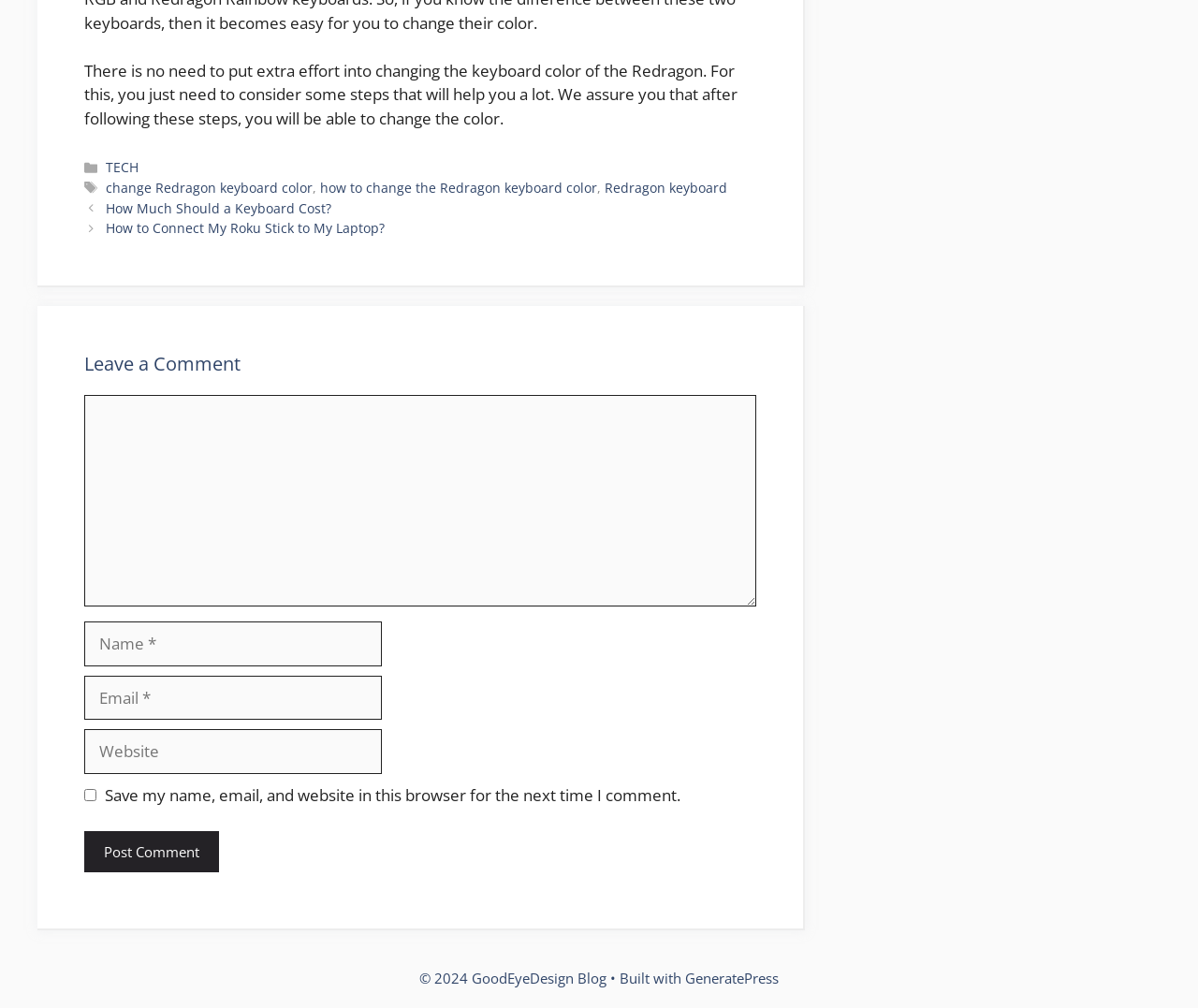Can you provide the bounding box coordinates for the element that should be clicked to implement the instruction: "Click on the 'TECH' category"?

[0.088, 0.157, 0.116, 0.175]